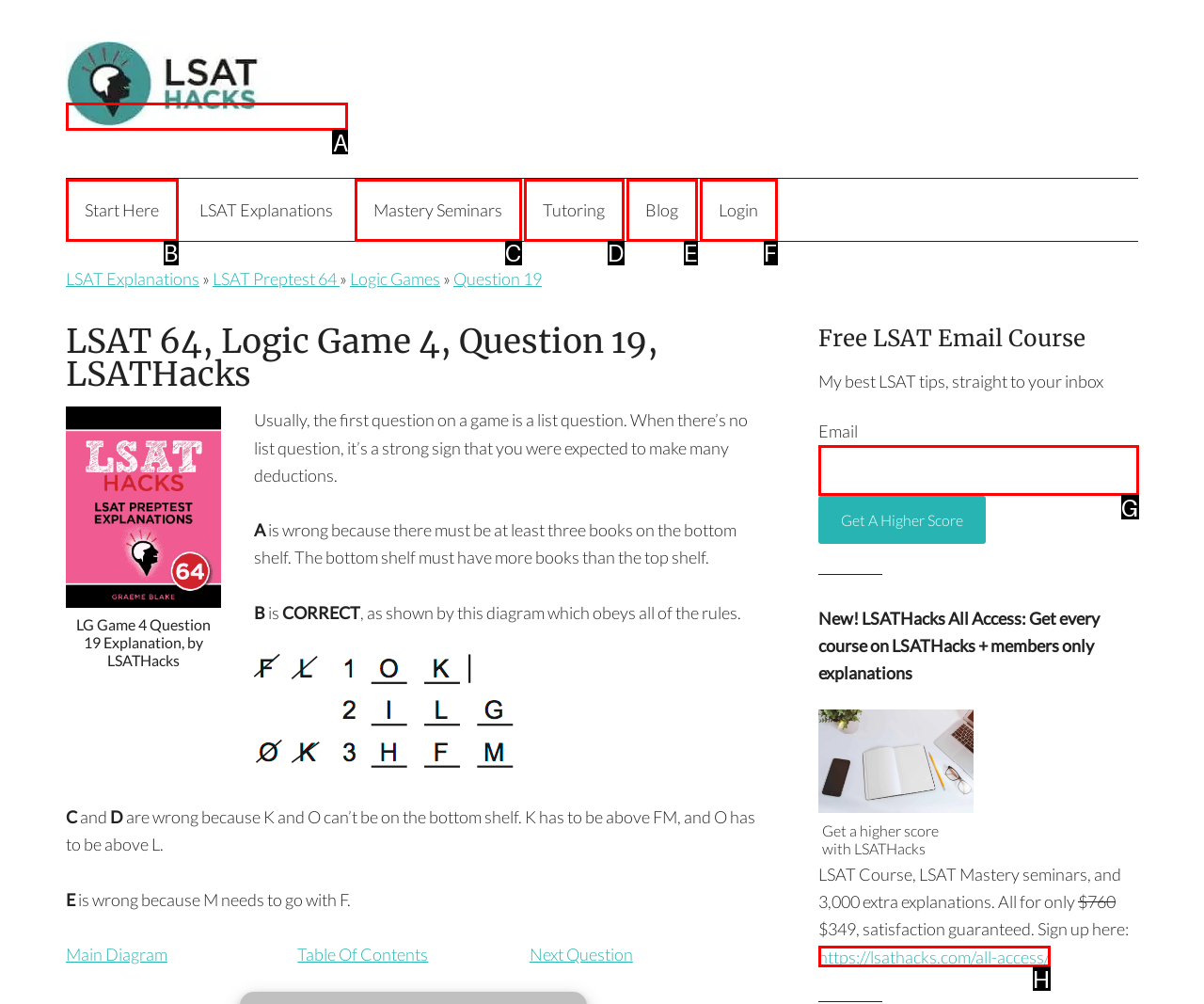Identify the correct UI element to click for this instruction: Click on the 'LSAT Hacks' link
Respond with the appropriate option's letter from the provided choices directly.

A